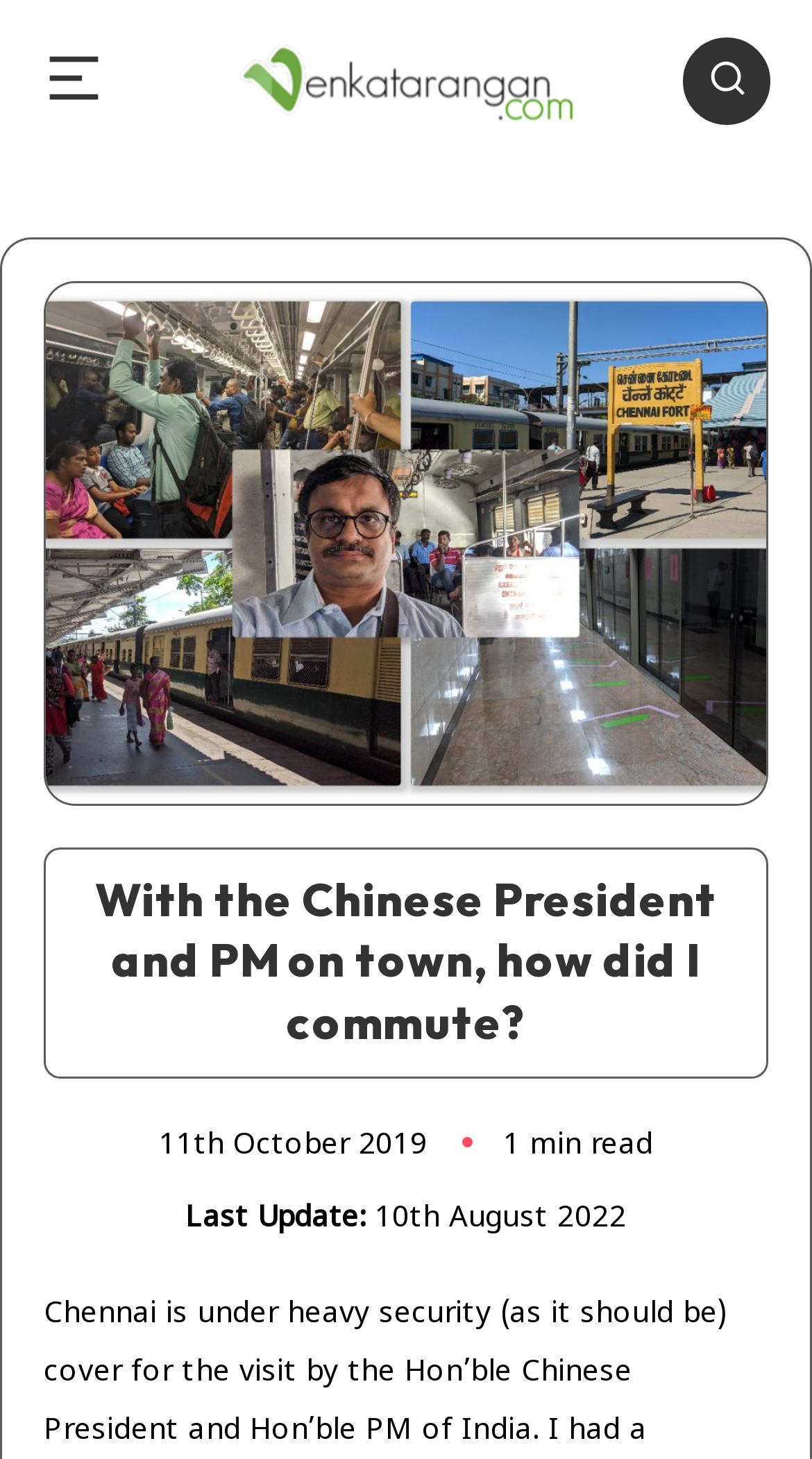Offer a meticulous description of the webpage's structure and content.

The webpage appears to be a blog post titled "With the Chinese President and PM on town, how did I commute?" The title is prominently displayed at the top of the page, with a smaller timestamp "11th October 2019" and "1 min read" below it. 

At the very top left of the page, there is a small image. On the top right, there is a link to "Venkatarangan blog" accompanied by an image, and another link to "Search" with a small icon next to it. 

The main content of the blog post is not explicitly described in the accessibility tree, but it likely follows the title and timestamp. The page also displays a "Last Update" timestamp, "10th August 2022", near the bottom of the page.